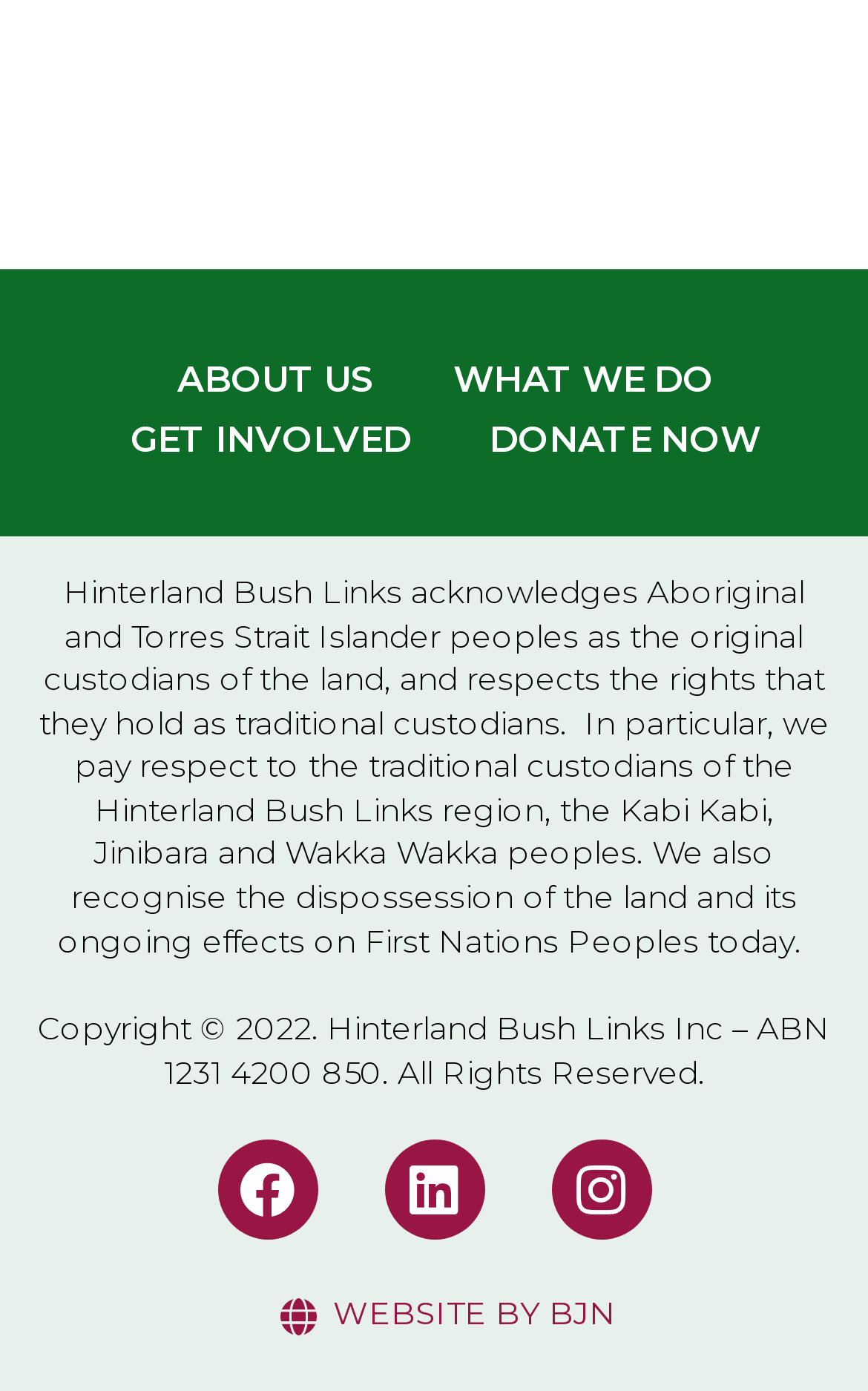Give a one-word or short phrase answer to the question: 
What is the name of the organization that developed the website?

BJN